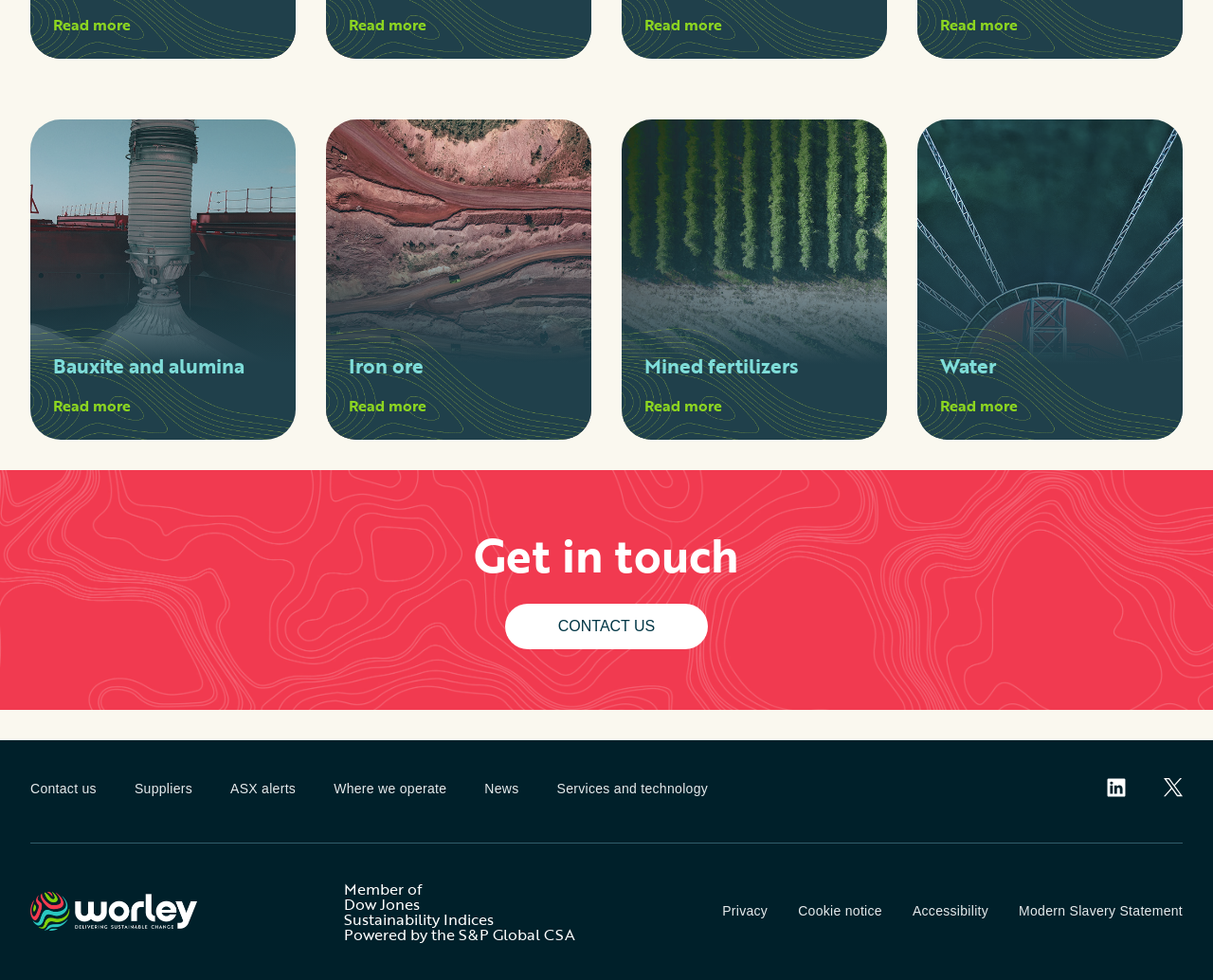Determine the bounding box coordinates of the region that needs to be clicked to achieve the task: "Share on LinkedIn".

[0.912, 0.794, 0.928, 0.821]